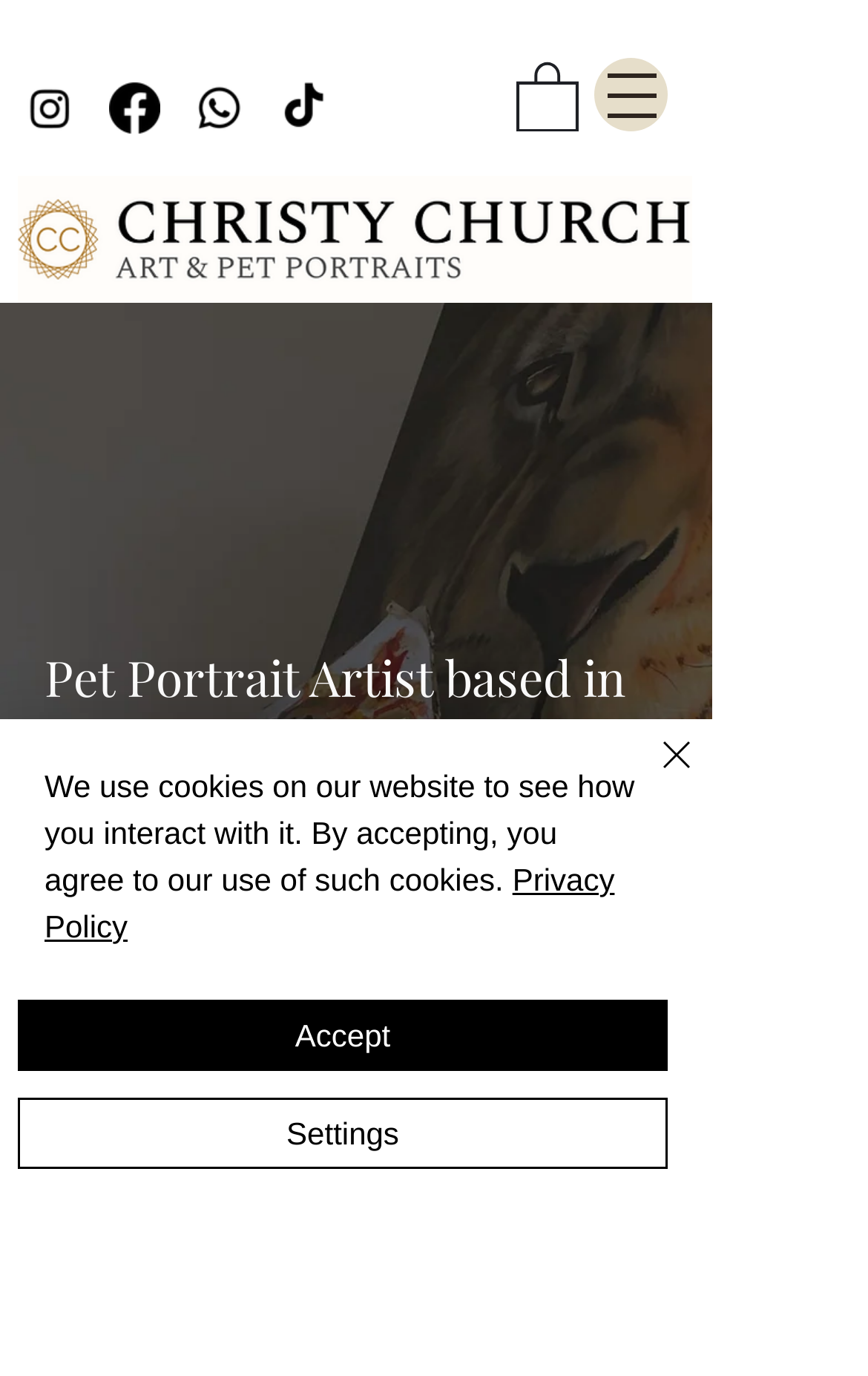Please specify the bounding box coordinates of the region to click in order to perform the following instruction: "Open navigation menu".

[0.685, 0.042, 0.769, 0.095]